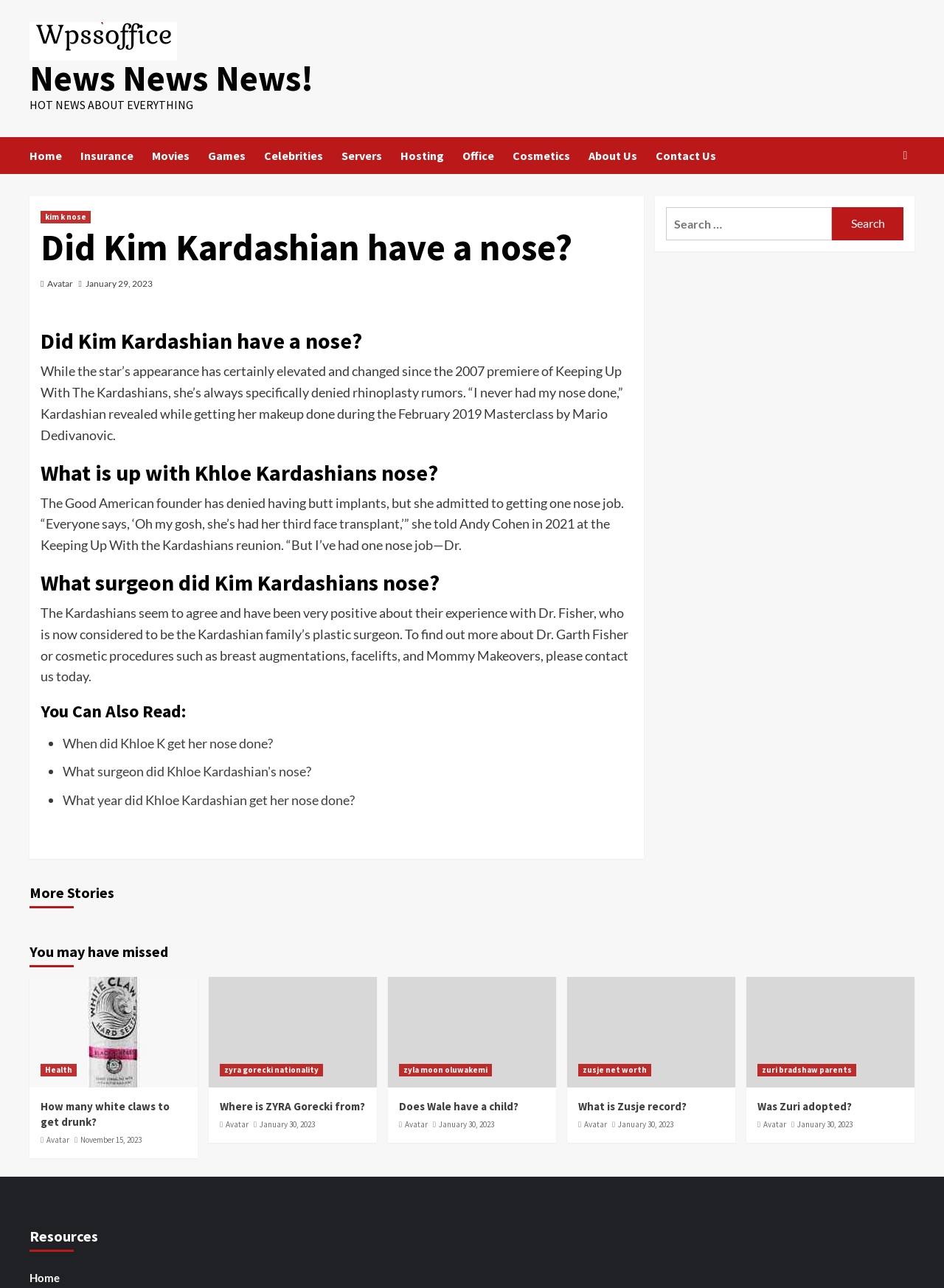How many related stories are listed at the bottom of the page?
Refer to the screenshot and answer in one word or phrase.

4